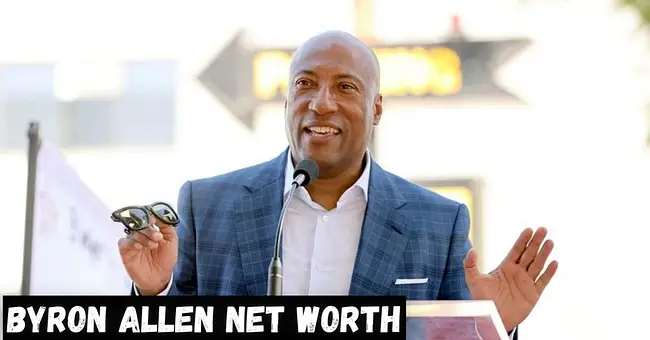Give an elaborate caption for the image.

In this engaging image, Byron Allen, a prominent American businessman, comedian, and television producer, is seen delivering an animated speech while holding his sunglasses and gesturing expressively. He is dressed in a stylish light blue suit that complements his confident demeanor. The background features directional signage, suggesting a public event or announcement. Bold text at the bottom reads "BYRON ALLEN NET WORTH," highlighting the focus on his financial success. Known for founding Entertainment Studios, Allen has made a significant impact in the media industry and is noted for his estimated net worth of $800 million.